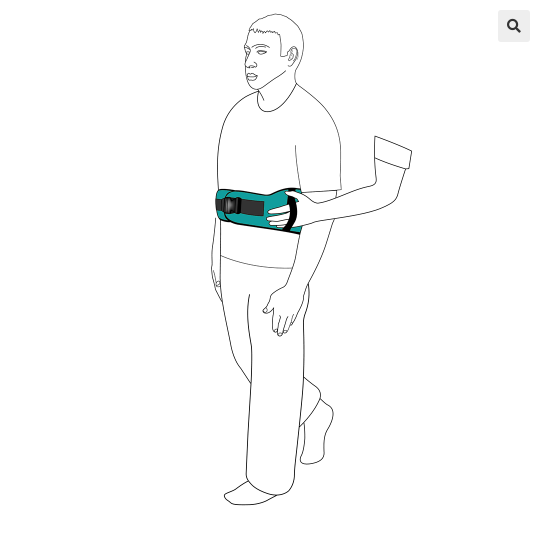Provide a one-word or brief phrase answer to the question:
Who benefits from using the patient transfer belt?

Caregivers and patients